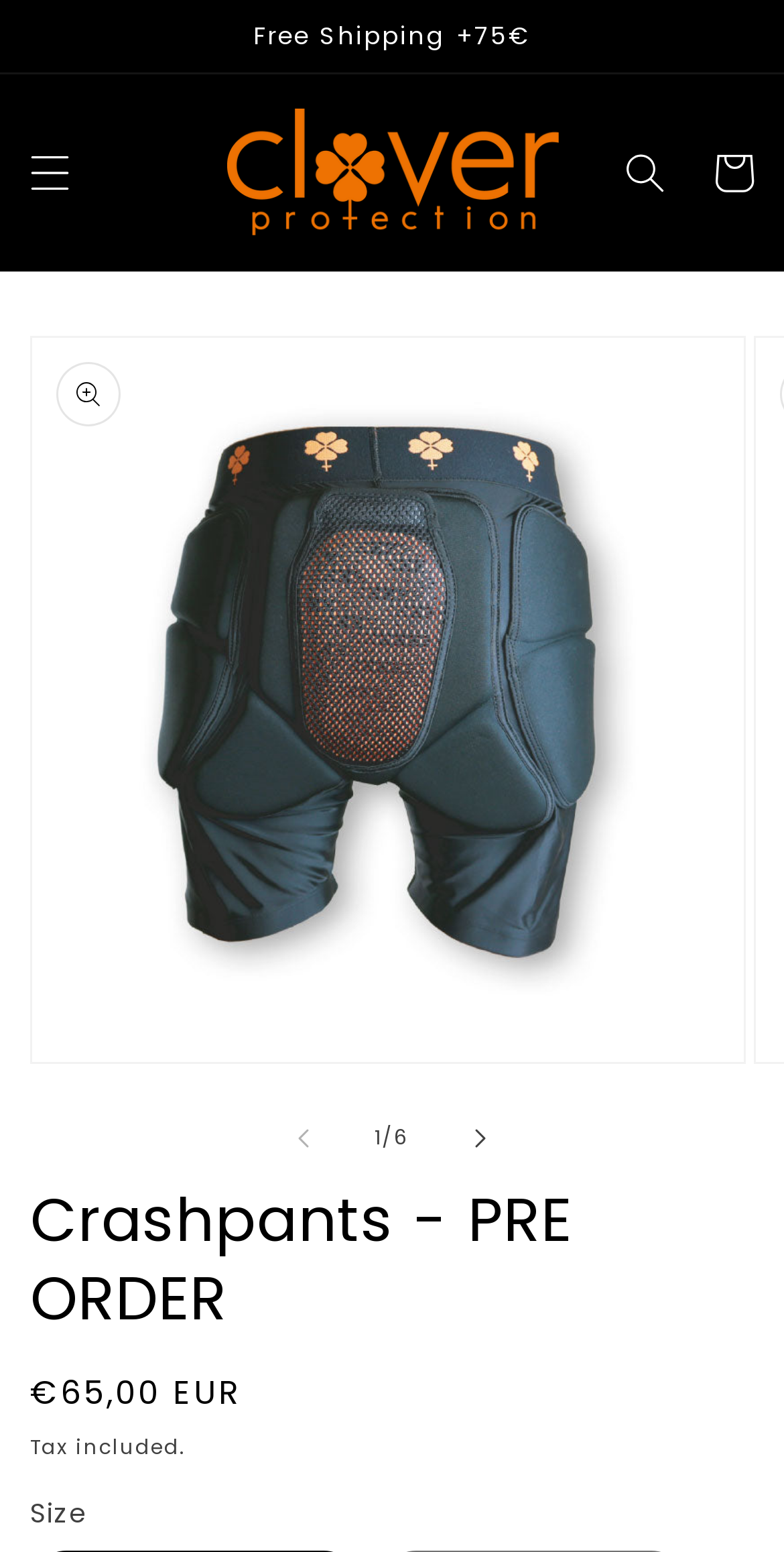Determine the bounding box coordinates for the HTML element described here: "parent_node: Mark D. Jacobsen".

None